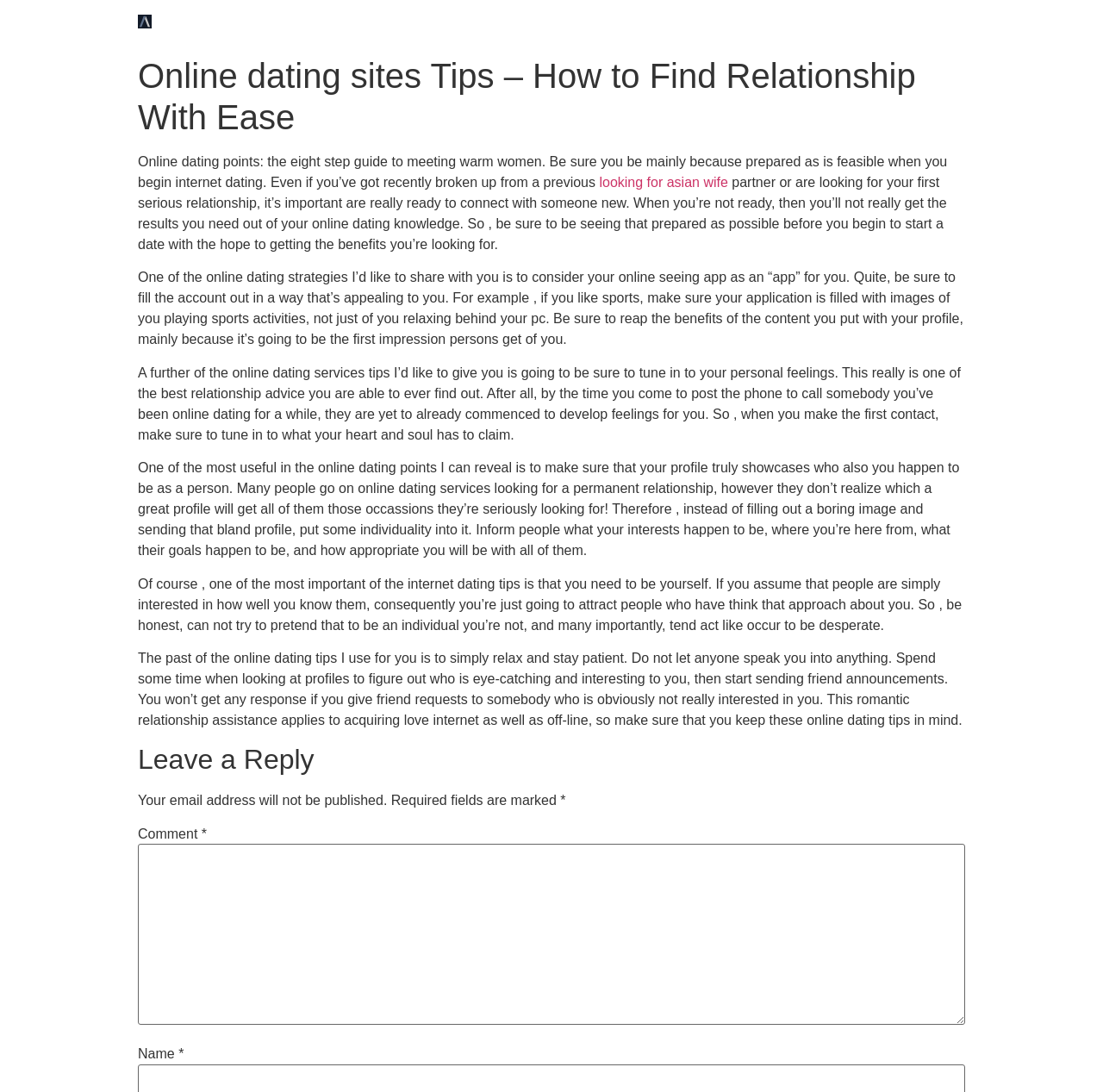Please reply to the following question with a single word or a short phrase:
What should you do when looking at online dating profiles?

Take your time and be patient